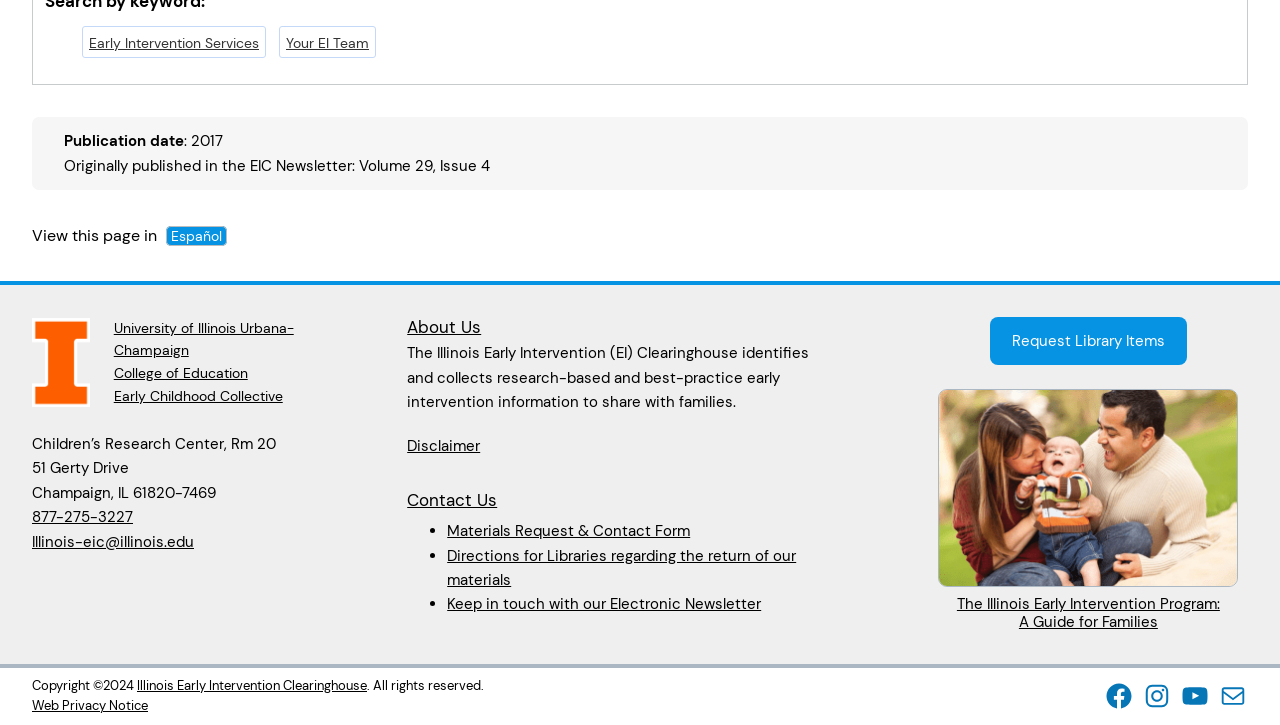Identify the bounding box coordinates necessary to click and complete the given instruction: "Donate to Living on Earth".

None